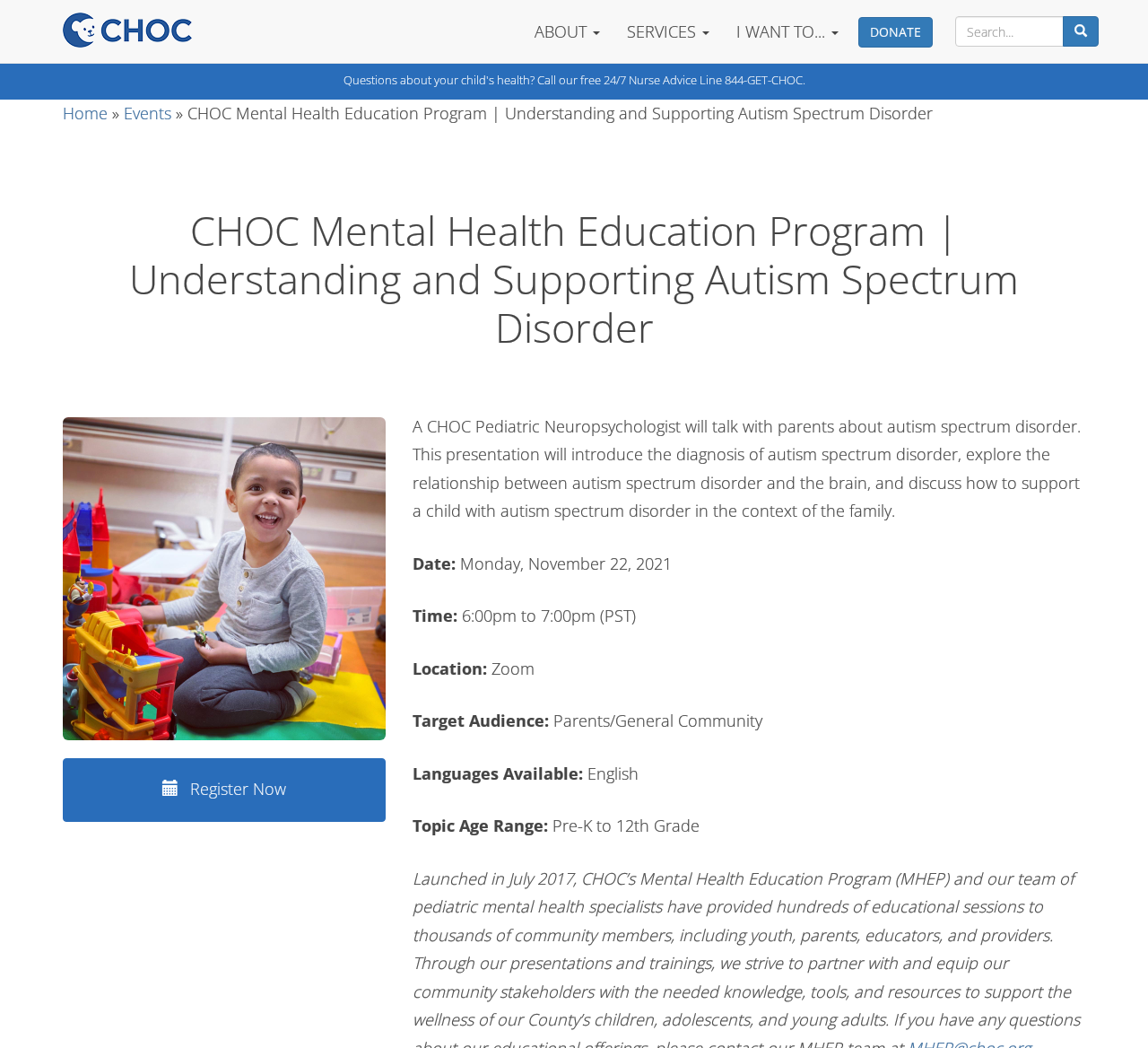Specify the bounding box coordinates of the element's area that should be clicked to execute the given instruction: "Search for something". The coordinates should be four float numbers between 0 and 1, i.e., [left, top, right, bottom].

[0.832, 0.016, 0.927, 0.045]